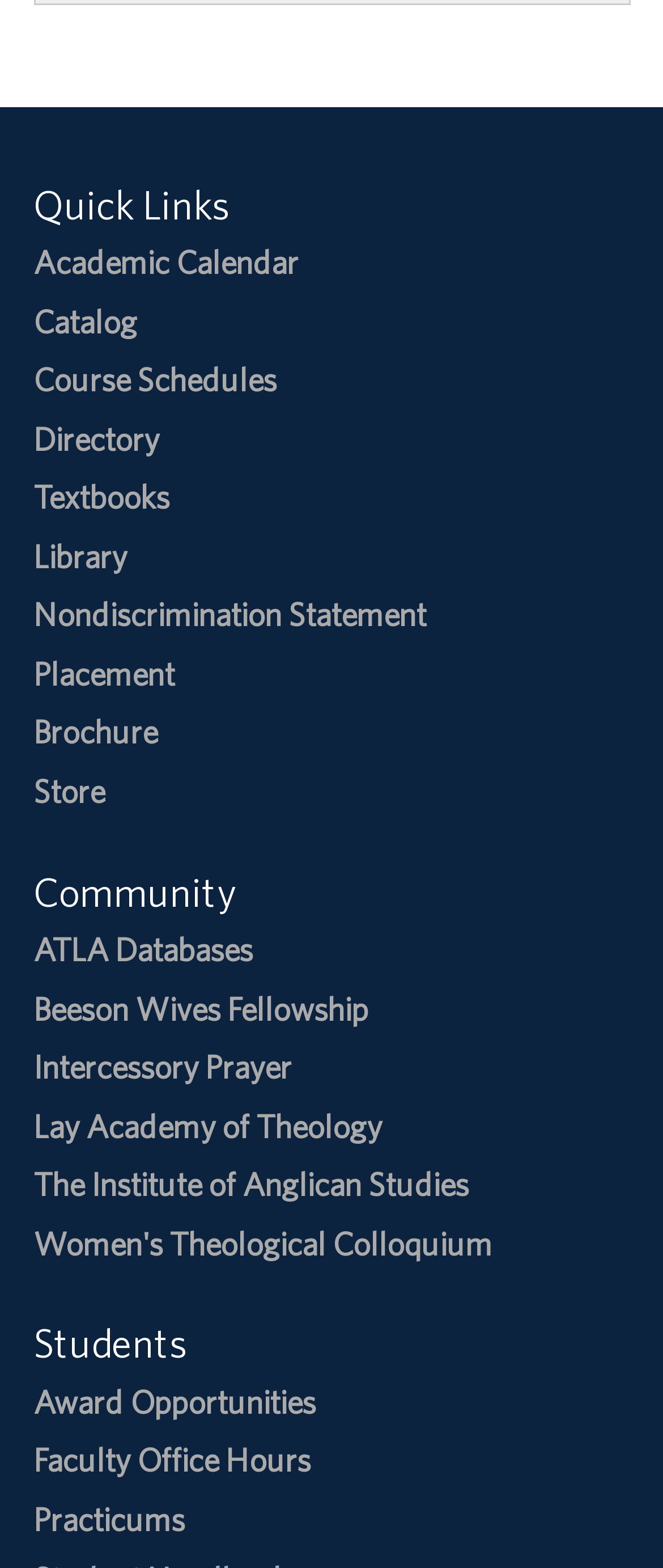Can you find the bounding box coordinates for the UI element given this description: "Lay Academy of Theology"? Provide the coordinates as four float numbers between 0 and 1: [left, top, right, bottom].

[0.05, 0.706, 0.576, 0.73]